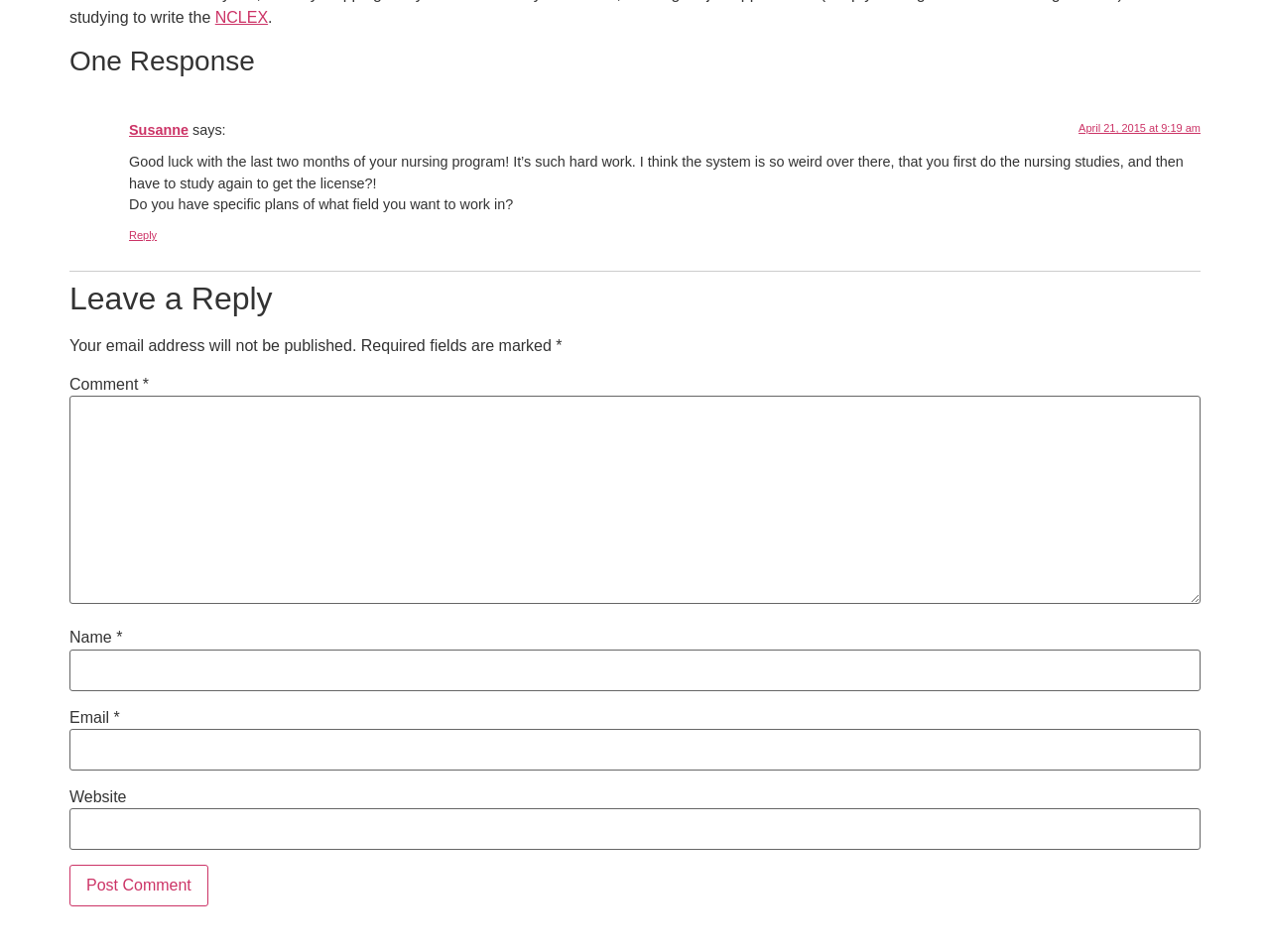Find the bounding box of the UI element described as follows: "NCLEX".

[0.169, 0.01, 0.211, 0.027]